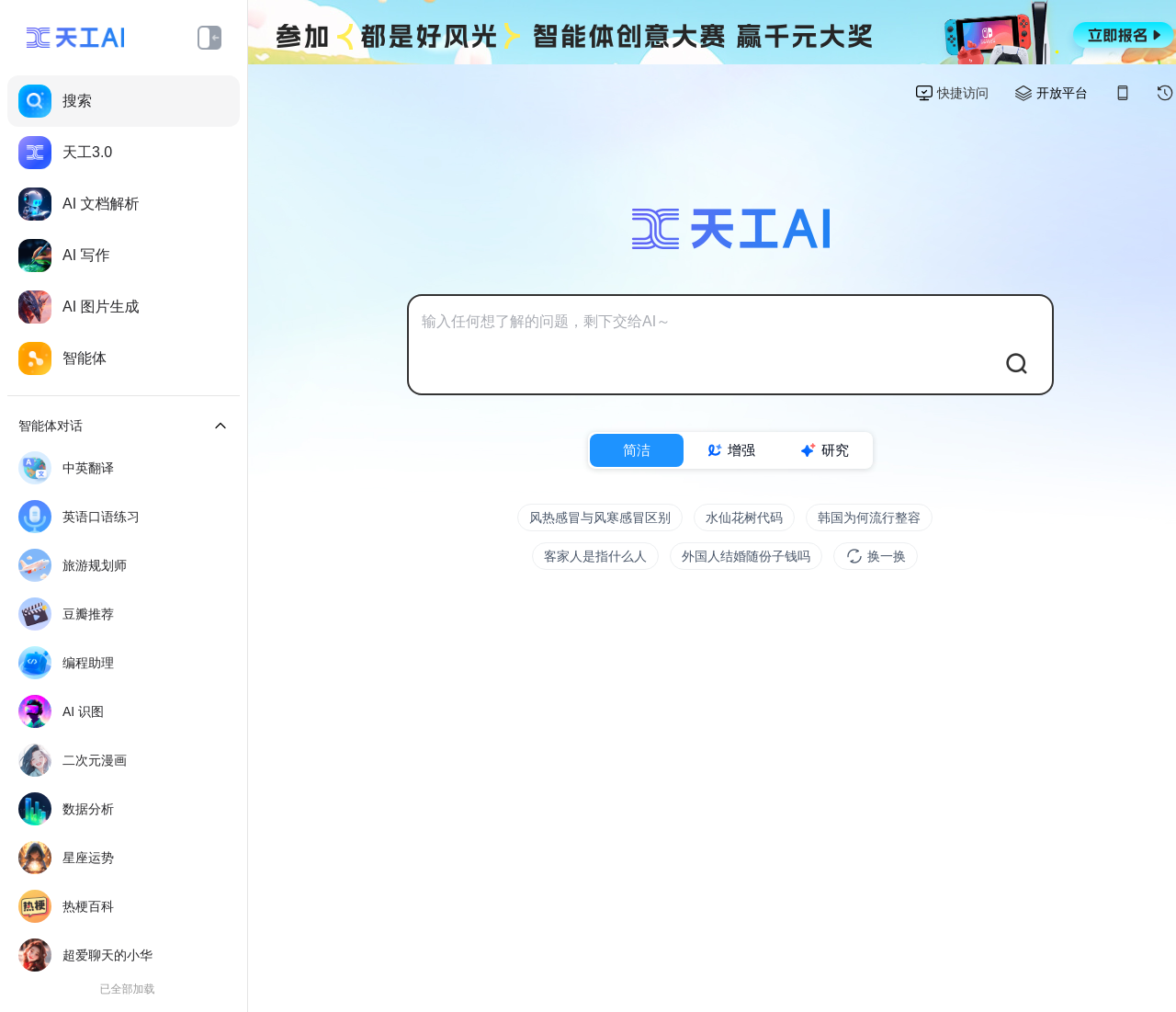Generate a detailed explanation of the webpage's features and information.

This webpage is about a conversational AI assistant called "天工" (Tian Gong) that can search, chat, write, and draw. The page is divided into several sections. At the top, there are two small images and three links: "搜索" (search), "天工3.0" (Tian Gong 3.0), and "AI 文档解析" (AI document analysis). Below these links, there are several more links, including "AI 写作" (AI writing), "AI 图片生成" (AI image generation), and "智能体" (intelligent body).

To the right of these links, there is a section with several static text elements, including "智能体对话" (intelligent body dialogue), "中英翻译" (Chinese-English translation), "英语口语练习" (English speaking practice), and several others. These text elements are arranged vertically, with each element below the previous one.

Below this section, there is a large text box where users can input questions or topics they want to discuss with the AI assistant. The text box is accompanied by a prompt that says "输入任何想了解的问题，剩下交给AI～" (Enter any question you want to know, and let the AI handle the rest).

To the right of the text box, there are three small images and three static text elements: "简洁" (simple), "增强" (enhanced), and "研究" (research). Below these elements, there are several more static text elements, including "风热感冒与风寒感冒区别" (the difference between wind-heat and wind-cold), "水仙花树代码" (water lily tree code), and several others. These text elements are arranged vertically, with each element below the previous one.

At the bottom of the page, there is a static text element that says "换一换" (change), and several small images.